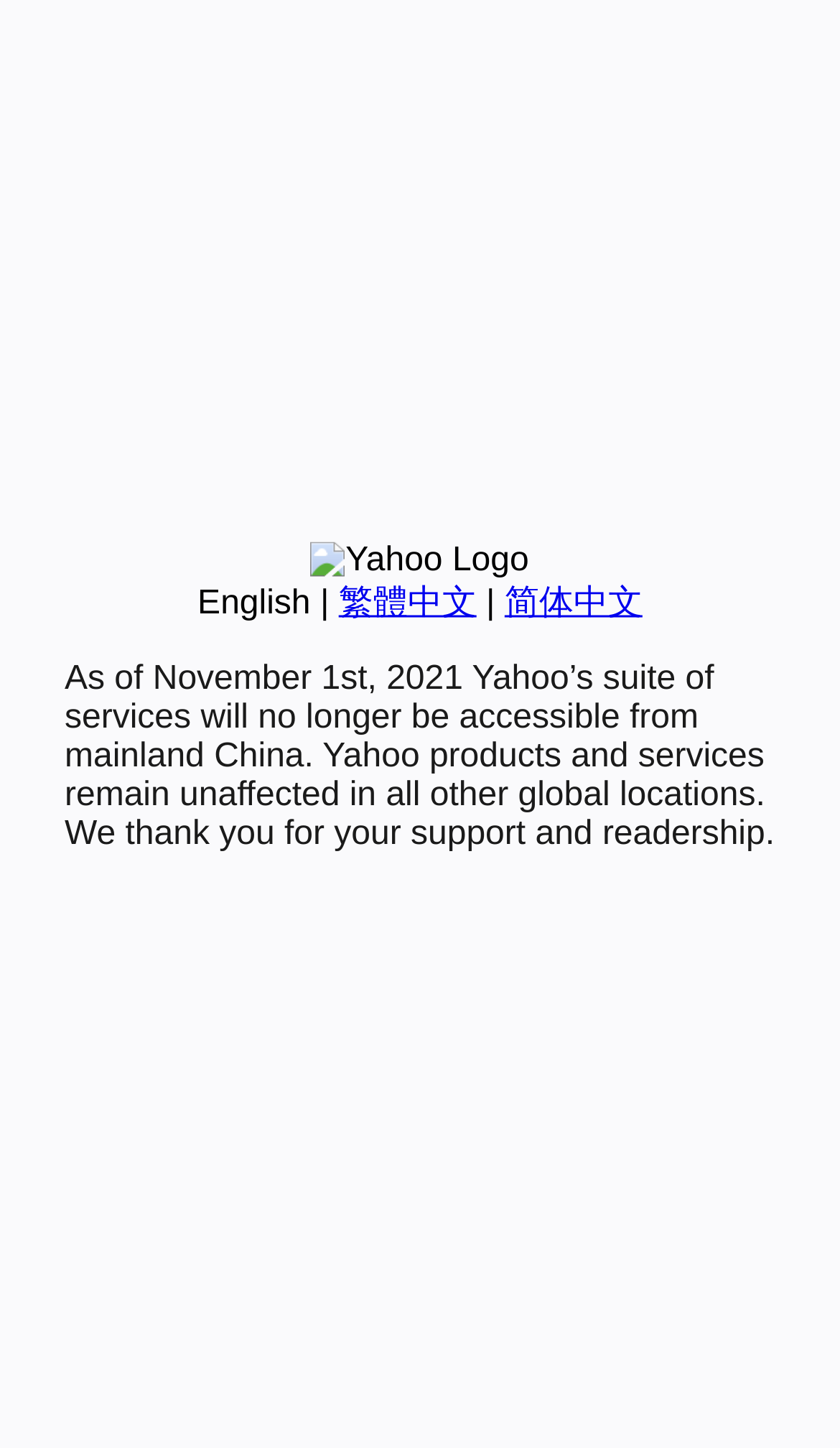Based on the element description, predict the bounding box coordinates (top-left x, top-left y, bottom-right x, bottom-right y) for the UI element in the screenshot: 简体中文

[0.601, 0.404, 0.765, 0.429]